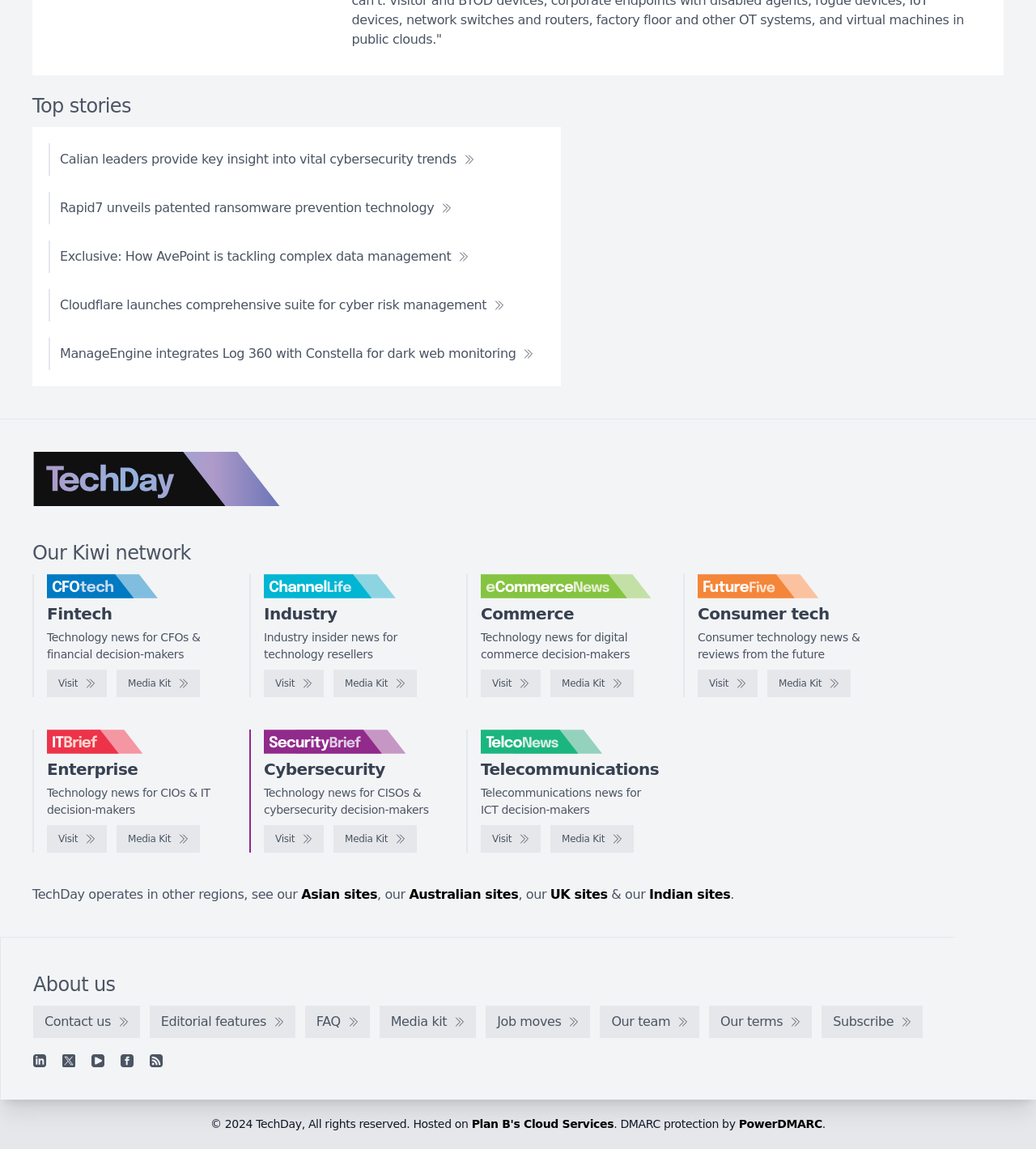Locate the bounding box coordinates of the element that should be clicked to fulfill the instruction: "Click on the 'Calian leaders provide key insight into vital cybersecurity trends' link".

[0.047, 0.125, 0.469, 0.153]